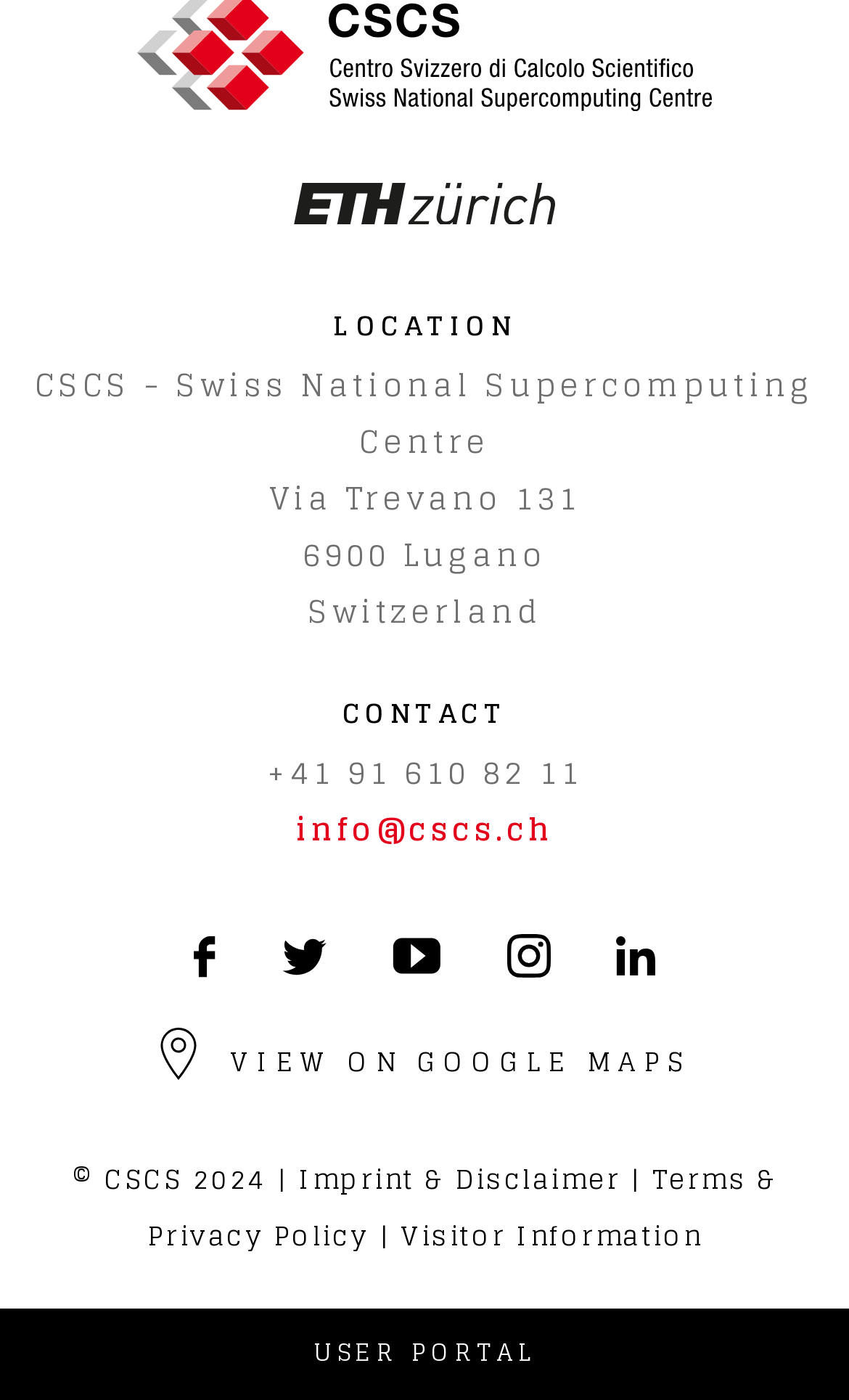Specify the bounding box coordinates of the area to click in order to execute this command: 'Contact via email'. The coordinates should consist of four float numbers ranging from 0 to 1, and should be formatted as [left, top, right, bottom].

[0.347, 0.572, 0.653, 0.611]